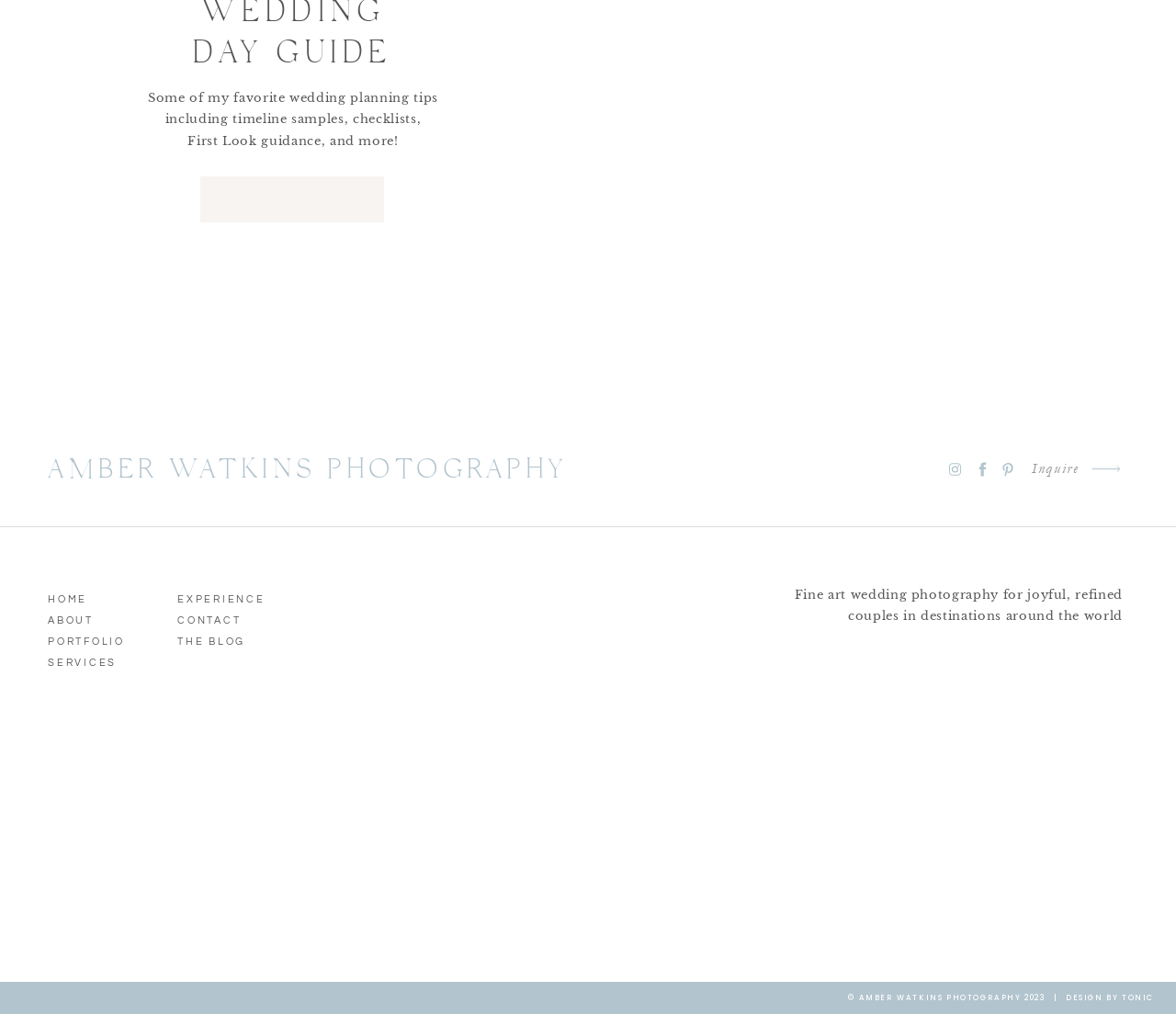Please give a succinct answer to the question in one word or phrase:
What is the tone of the website?

Refined and joyful